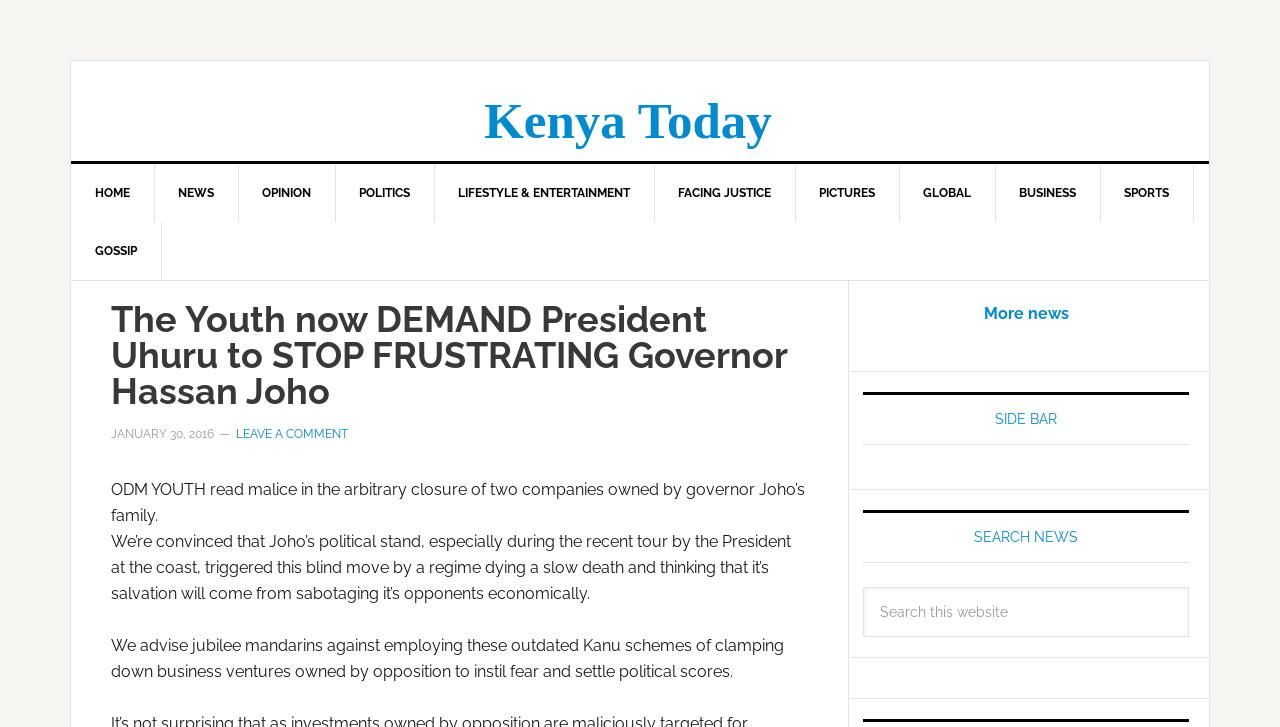Can you pinpoint the bounding box coordinates for the clickable element required for this instruction: "Search this website"? The coordinates should be four float numbers between 0 and 1, i.e., [left, top, right, bottom].

[0.674, 0.807, 0.929, 0.876]